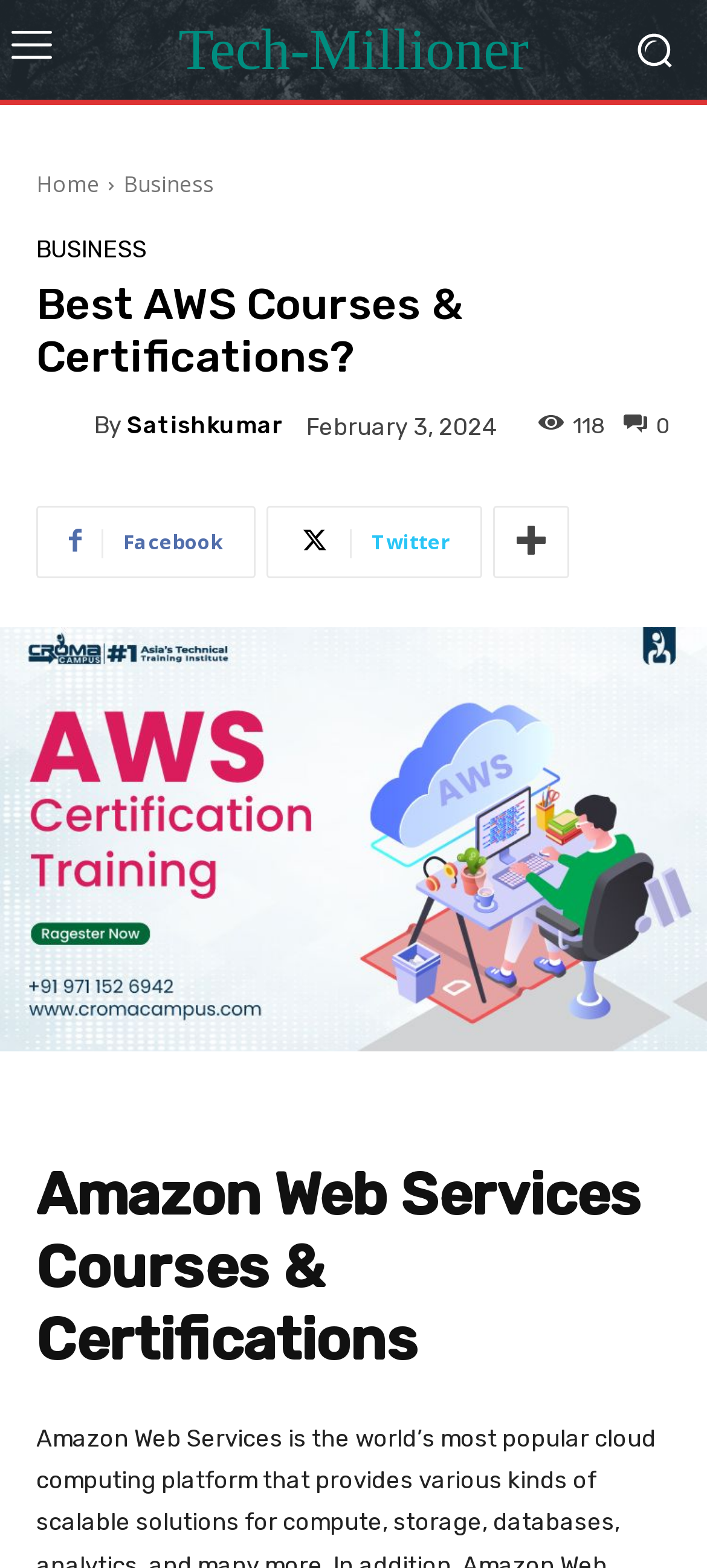Extract the bounding box coordinates for the described element: "Physiotherapy". The coordinates should be represented as four float numbers between 0 and 1: [left, top, right, bottom].

None